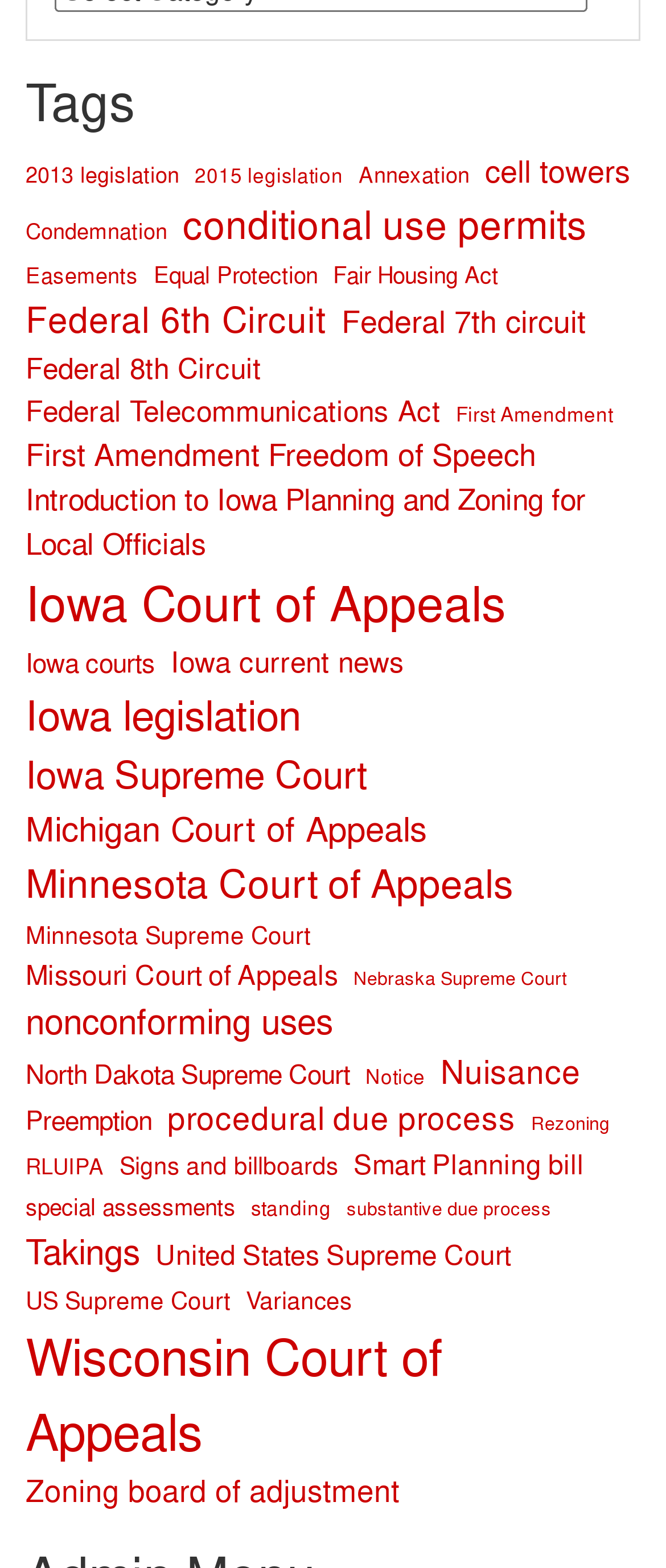Respond to the following question with a brief word or phrase:
What is the topic of the link with the most items?

Iowa Court of Appeals